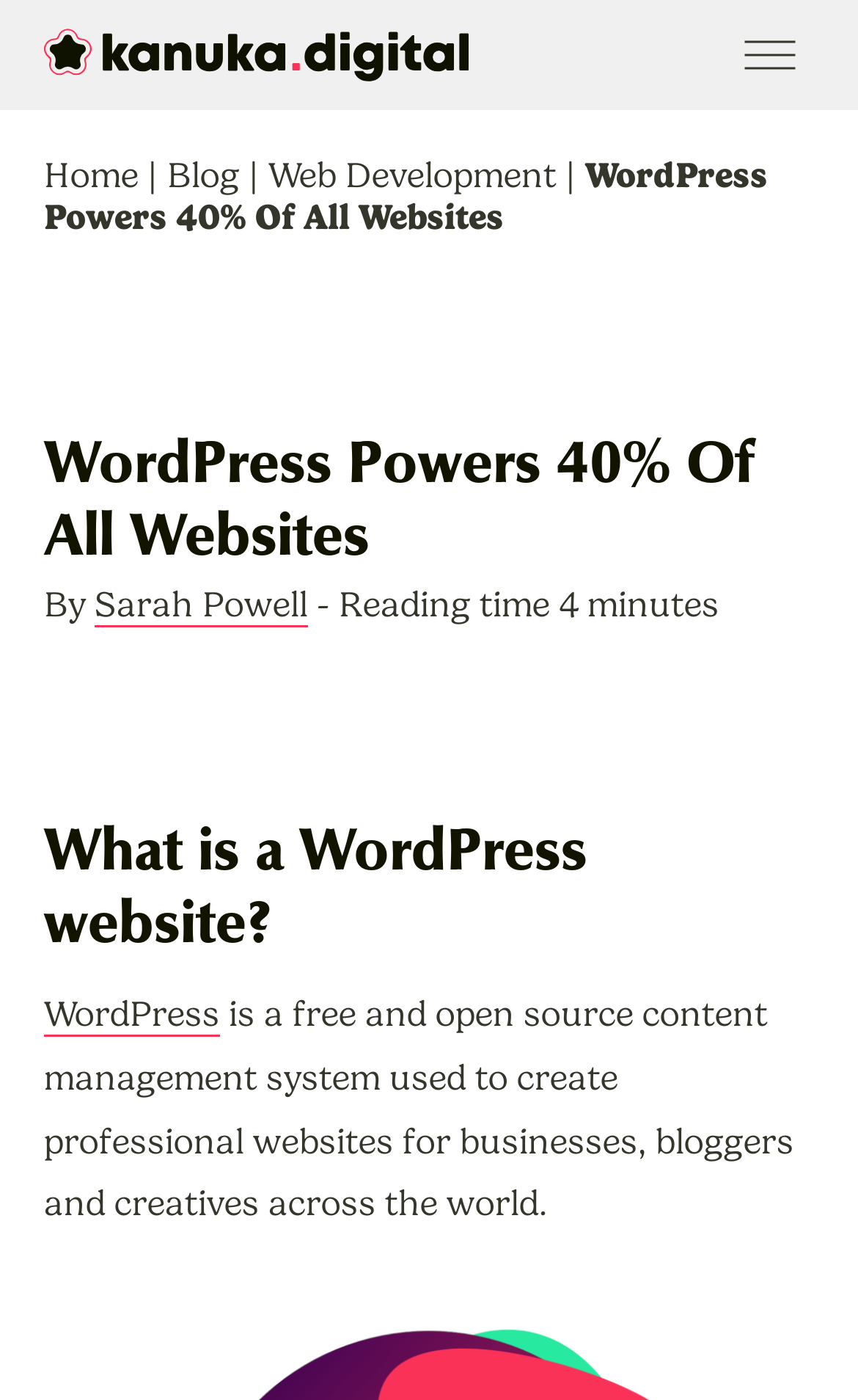Bounding box coordinates are to be given in the format (top-left x, top-left y, bottom-right x, bottom-right y). All values must be floating point numbers between 0 and 1. Provide the bounding box coordinate for the UI element described as: parent_node: Hello!

None